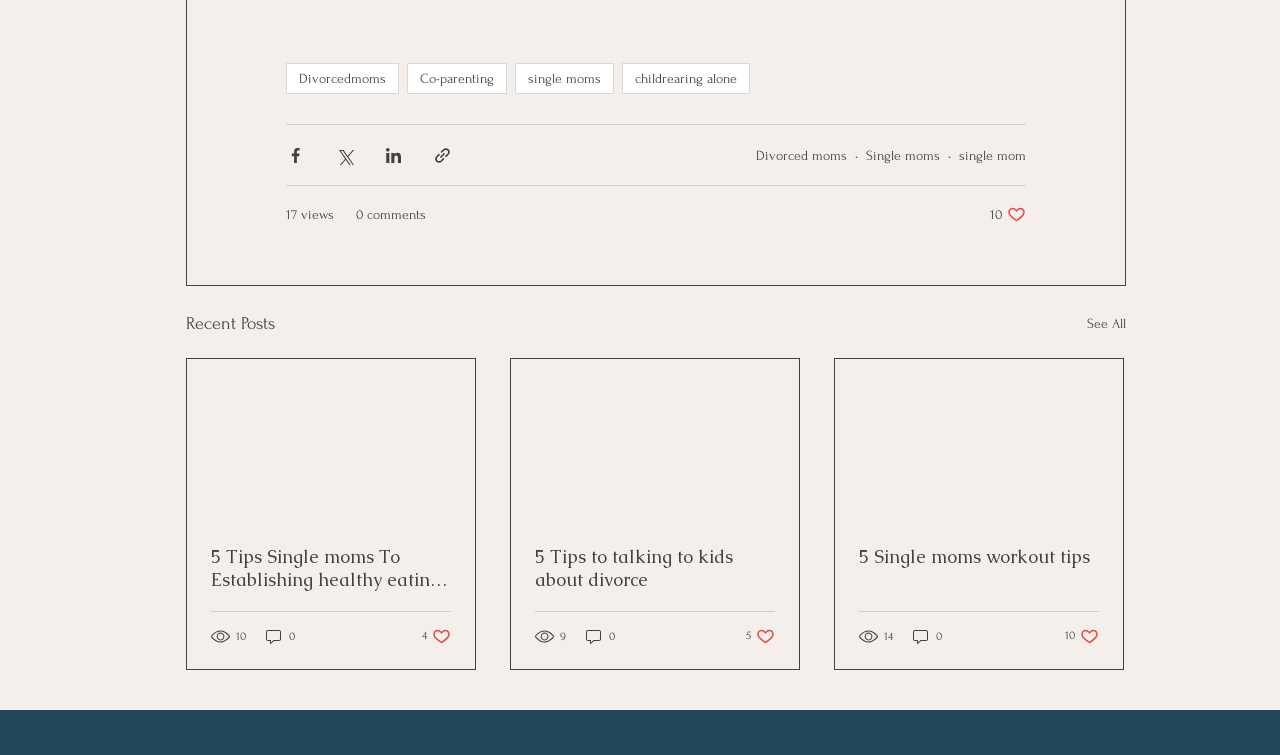Answer the question with a single word or phrase: 
How many likes does the third article have?

10 likes